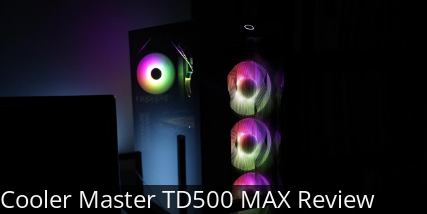Provide a brief response to the question below using one word or phrase:
What is the purpose of the PC case design?

Gaming setups or high-performance computers